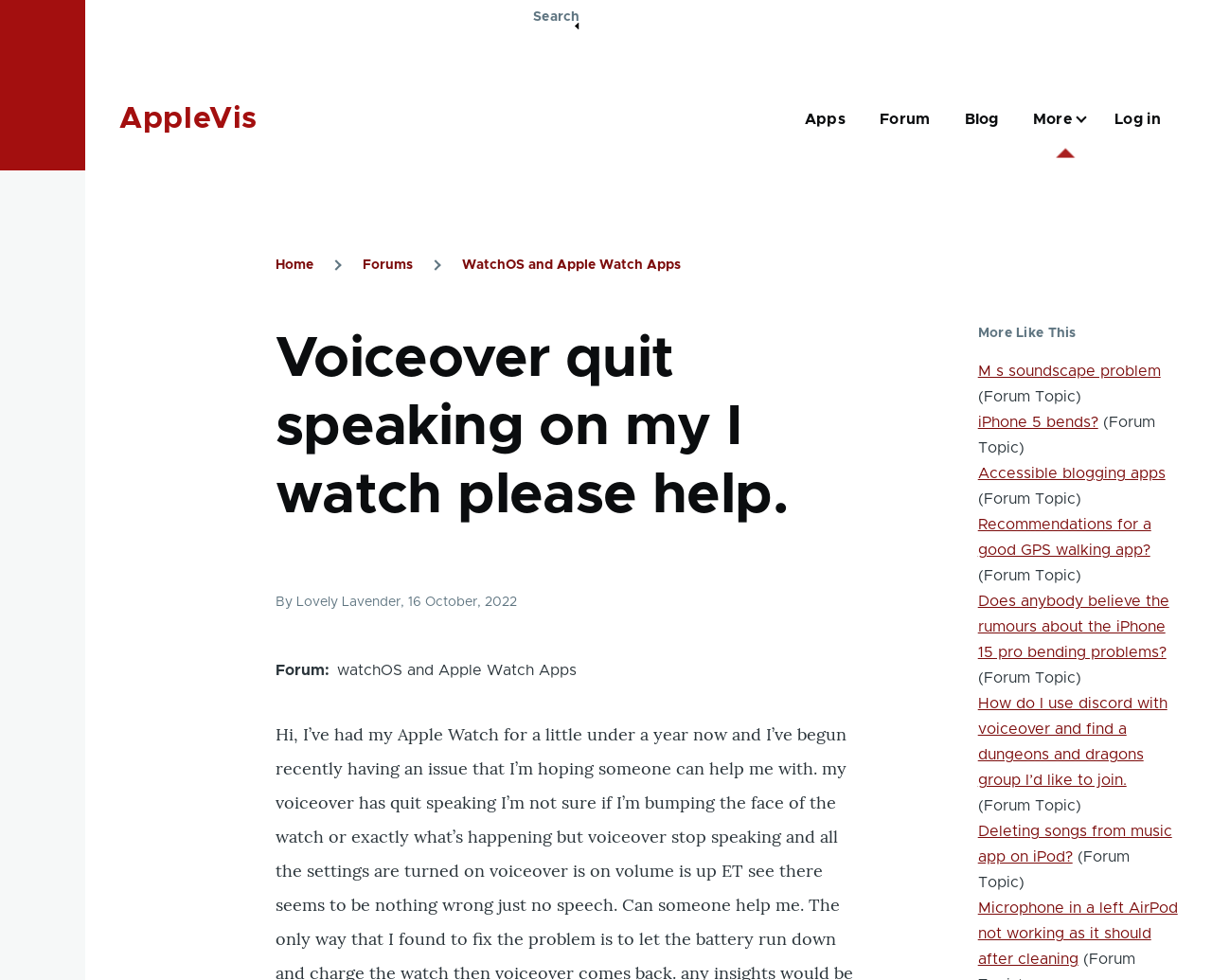Describe every aspect of the webpage comprehensively.

This webpage appears to be a forum discussion page on AppleVis, a website focused on accessibility and Apple products. At the top of the page, there is a "Skip to main content" link, followed by a sticky header with a banner containing the AppleVis logo. A search bar is located to the right of the banner.

Below the banner, there is a main navigation menu with links to "Apps", "Forum", "Blog", and more. To the right of the navigation menu, there is a "Log in" link.

The main content of the page is a discussion thread titled "Voiceover quit speaking on my I watch please help." The thread is posted by "Lovely Lavender" on October 16, 2022. The thread title is followed by a header with the text "Forum" and "watchOS and Apple Watch Apps".

Below the thread title, there are several links to related forum topics, including "M s soundscape problem", "iPhone 5 bends?", and "Accessible blogging apps". Each link is accompanied by a "(Forum Topic)" label.

The webpage has a clean and organized layout, making it easy to navigate and read the discussion thread and related links.